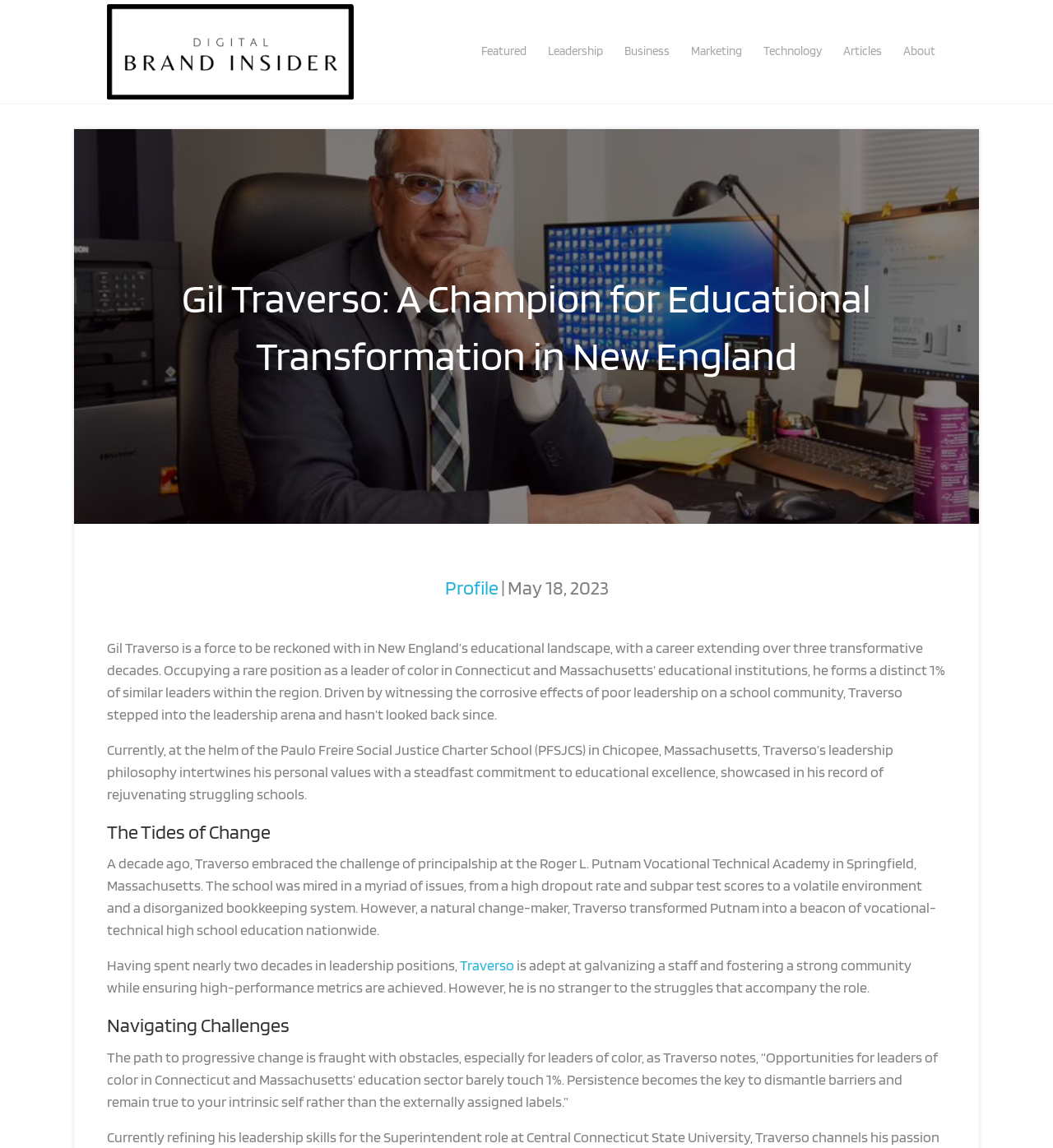Please identify the bounding box coordinates of the element on the webpage that should be clicked to follow this instruction: "Learn more about the Paulo Freire Social Justice Charter School". The bounding box coordinates should be given as four float numbers between 0 and 1, formatted as [left, top, right, bottom].

[0.102, 0.645, 0.848, 0.699]